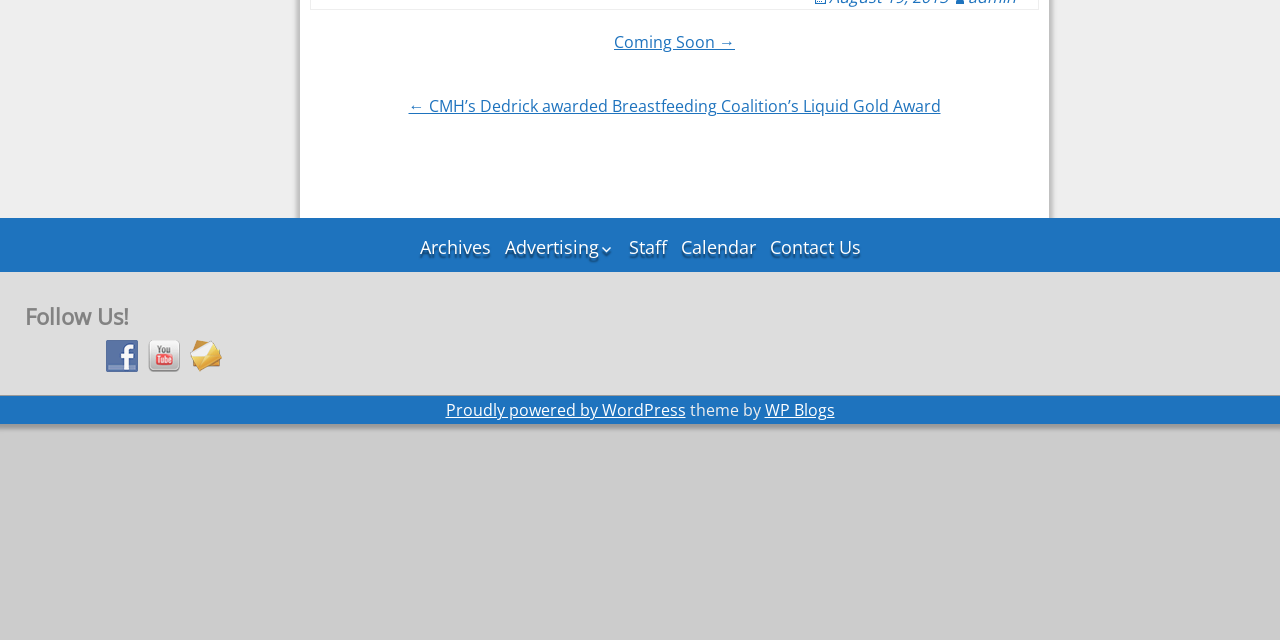Provide the bounding box coordinates of the UI element this sentence describes: "Advertising".

[0.39, 0.356, 0.484, 0.418]